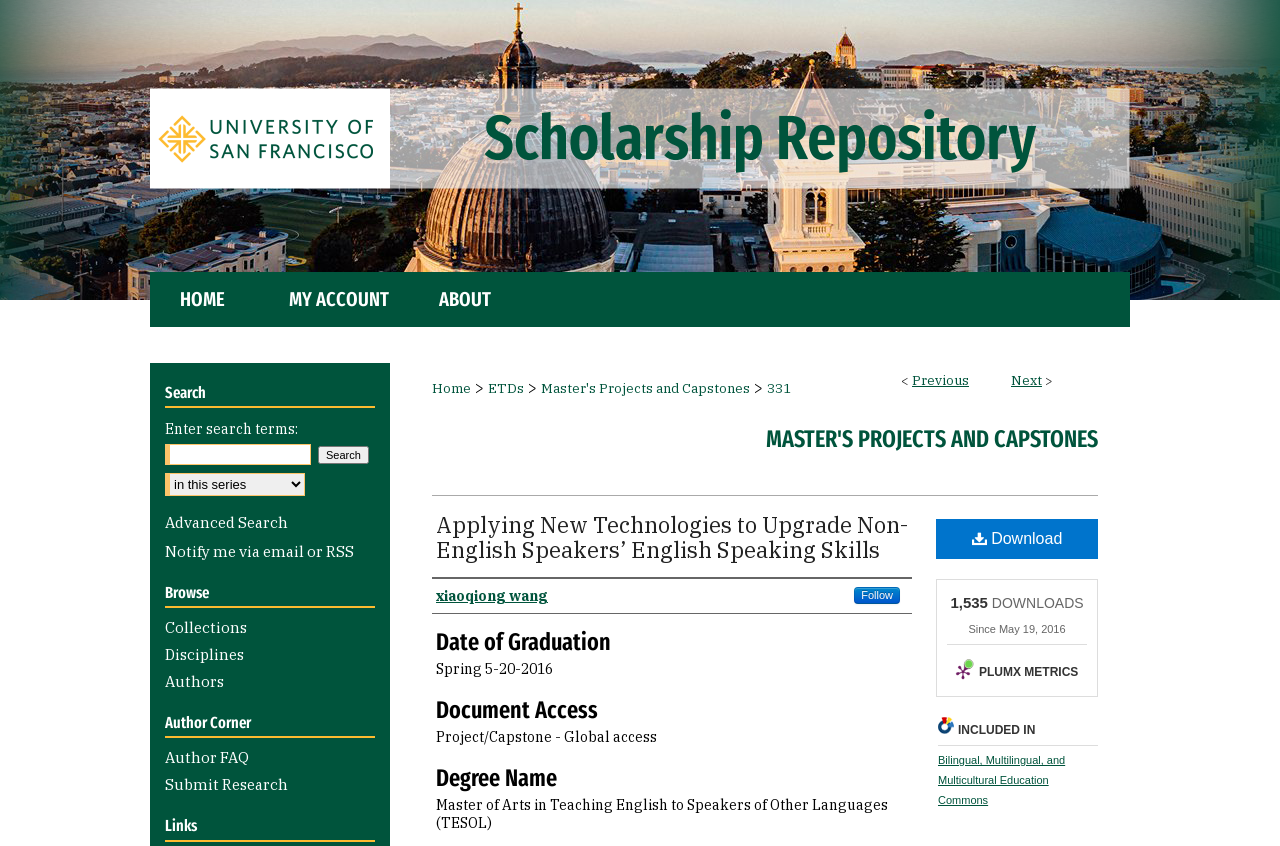Determine the bounding box coordinates for the clickable element to execute this instruction: "View author information". Provide the coordinates as four float numbers between 0 and 1, i.e., [left, top, right, bottom].

[0.341, 0.694, 0.428, 0.715]